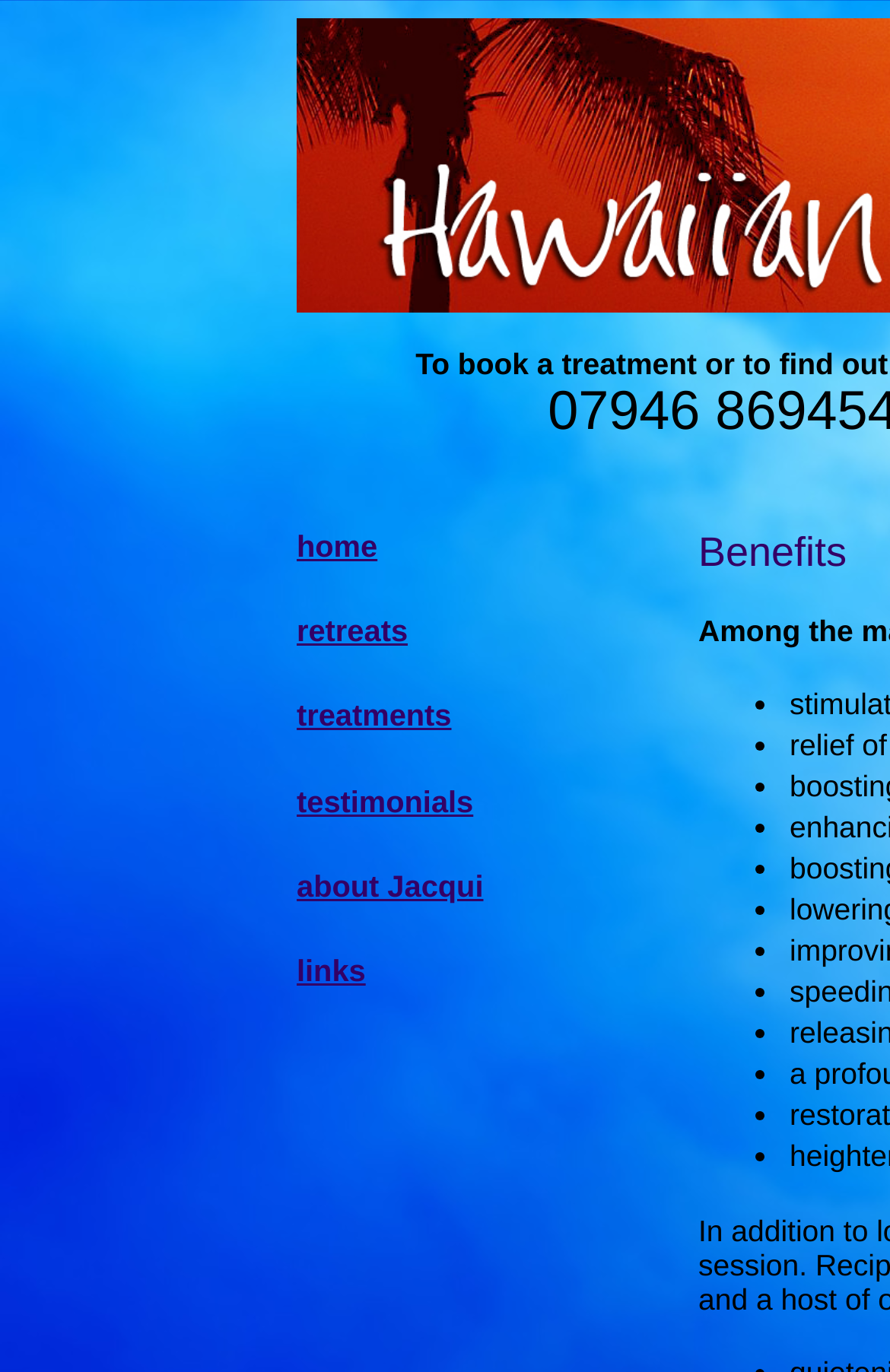Answer the question below with a single word or a brief phrase: 
What is the second link in the top navigation menu?

retreats